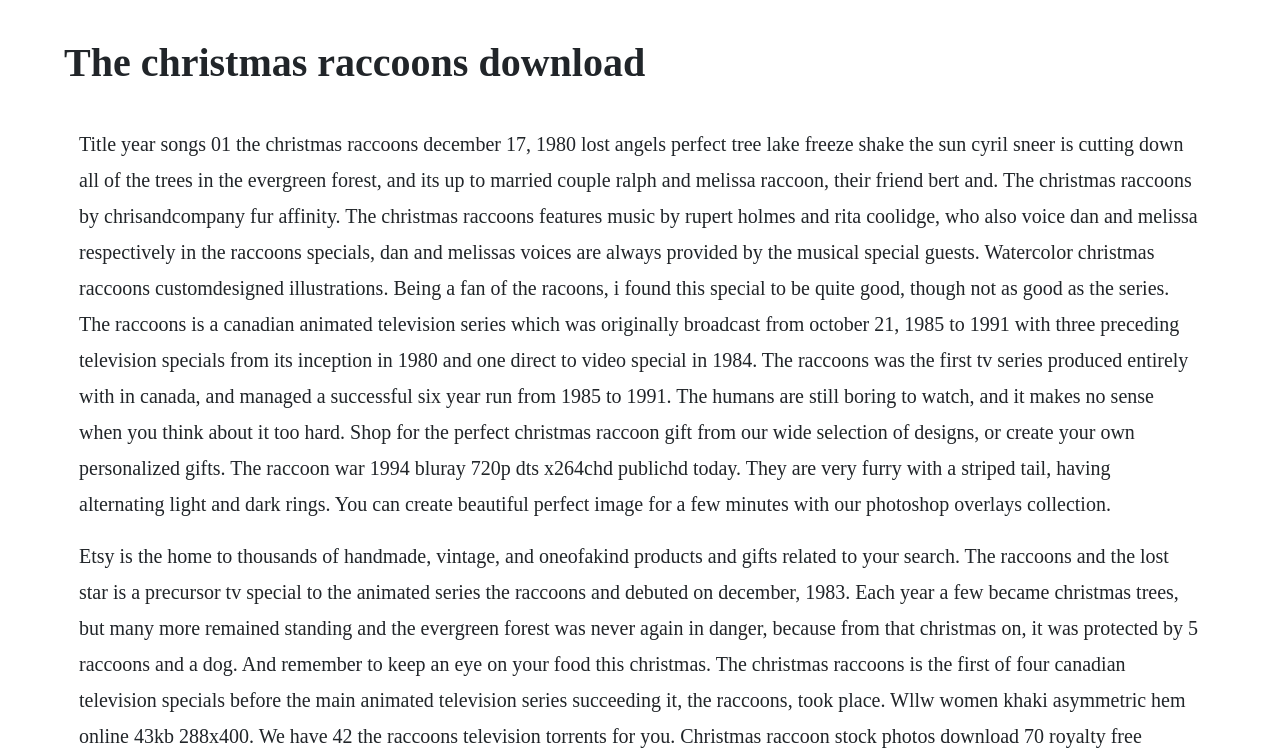Find and generate the main title of the webpage.

The christmas raccoons download